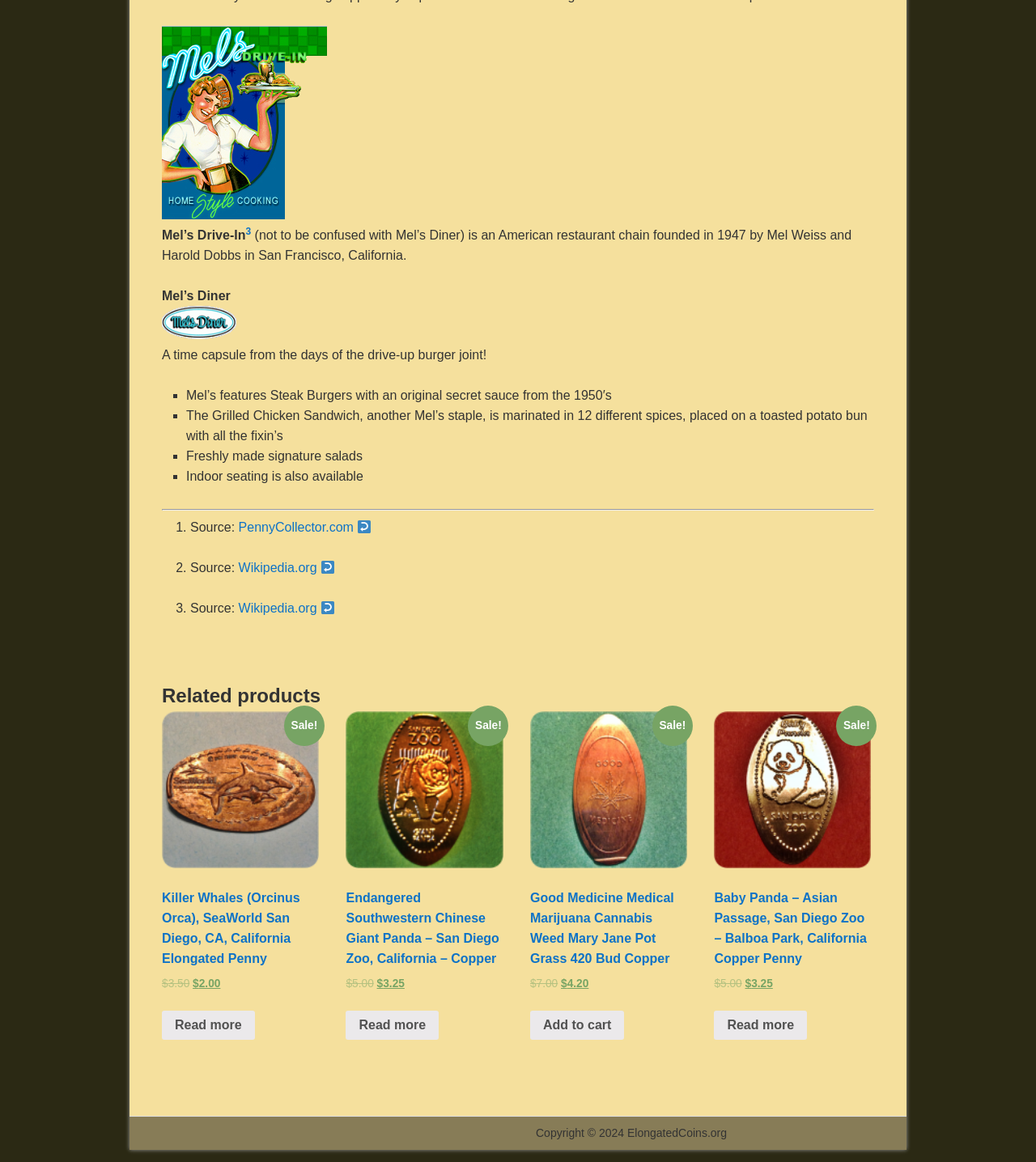Carefully examine the image and provide an in-depth answer to the question: What is the source of the information on this webpage?

The webpage provides sources for the information, which are PennyCollector.com and Wikipedia.org, as indicated by the links and text 'Source:'